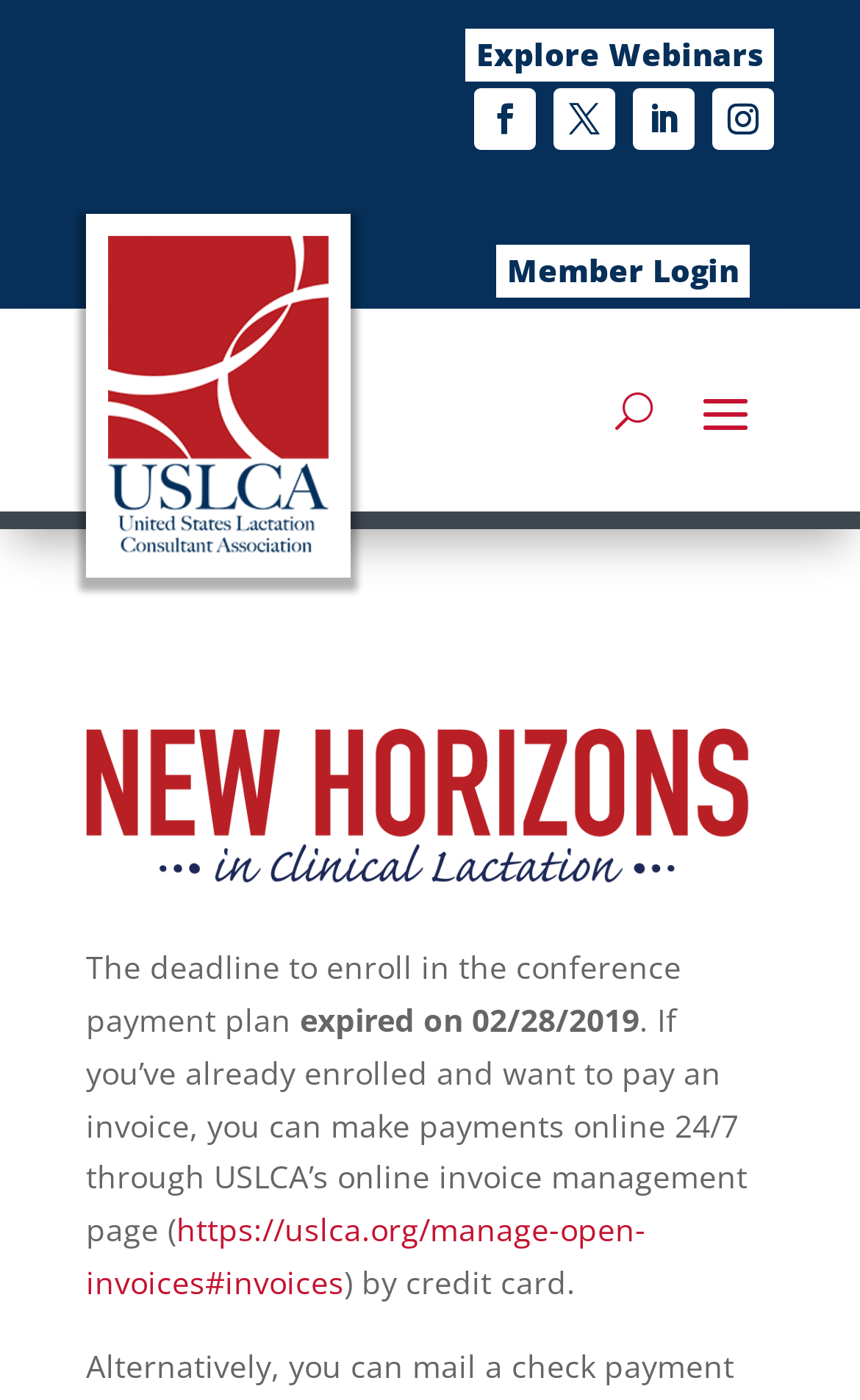What is the deadline to enroll in the conference payment plan?
Look at the image and respond with a one-word or short-phrase answer.

02/28/2019